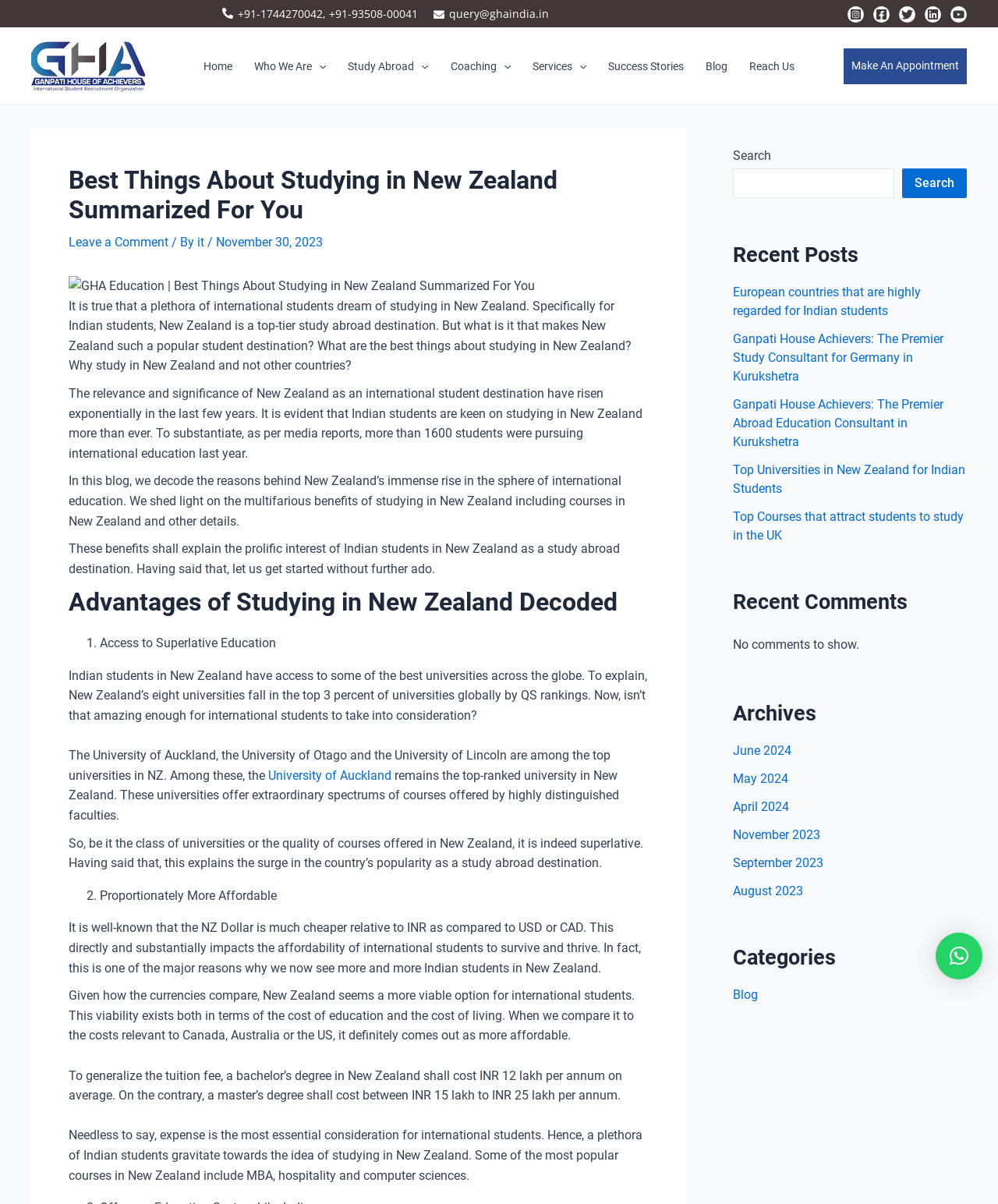Provide an in-depth description of the elements and layout of the webpage.

This webpage is about studying in New Zealand, specifically highlighting its benefits for Indian students. At the top, there is a header section with contact information, including phone numbers and an email address, as well as links to social media platforms like Instagram, Facebook, Twitter, LinkedIn, and YouTube. 

Below the header, there is a navigation menu with links to various sections of the website, including Home, Who We Are, Study Abroad, Coaching, Services, Success Stories, Blog, and Reach Us. 

The main content of the webpage is divided into sections, starting with an introduction that explains why New Zealand is a popular study abroad destination for Indian students. This is followed by a section titled "Advantages of Studying in New Zealand Decoded," which lists the benefits of studying in New Zealand, including access to superlative education and proportionately more affordable costs.

The webpage also features a search bar and a section showcasing recent posts, including links to articles about European countries popular among Indian students, study consultants in Kurukshetra, top universities in New Zealand, and popular courses in the UK. Additionally, there is a section for recent comments, although it currently shows no comments. Finally, there is an archives section at the bottom of the page.